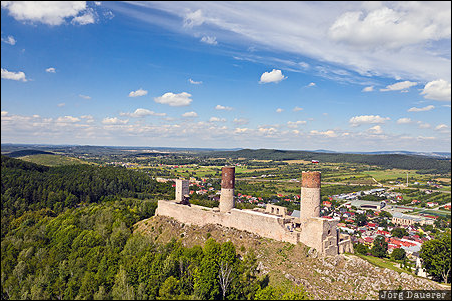Respond to the question below with a single word or phrase:
What is the photographer's name?

Jörg Dauerer